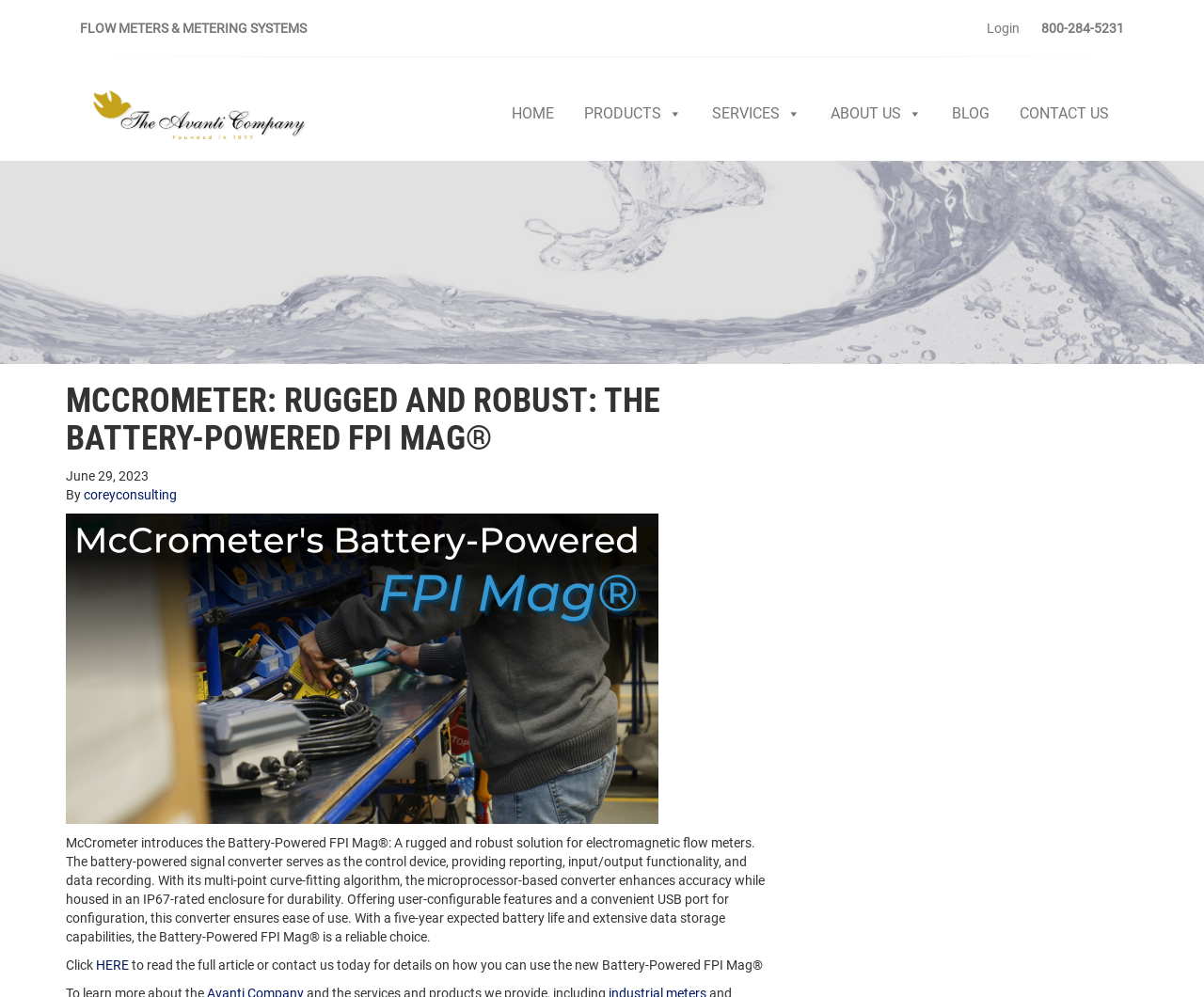How long is the expected battery life?
Please give a detailed and elaborate answer to the question based on the image.

The webpage mentions that the Battery-Powered FPI Mag® has a five-year expected battery life, indicating its reliability and low maintenance requirements.